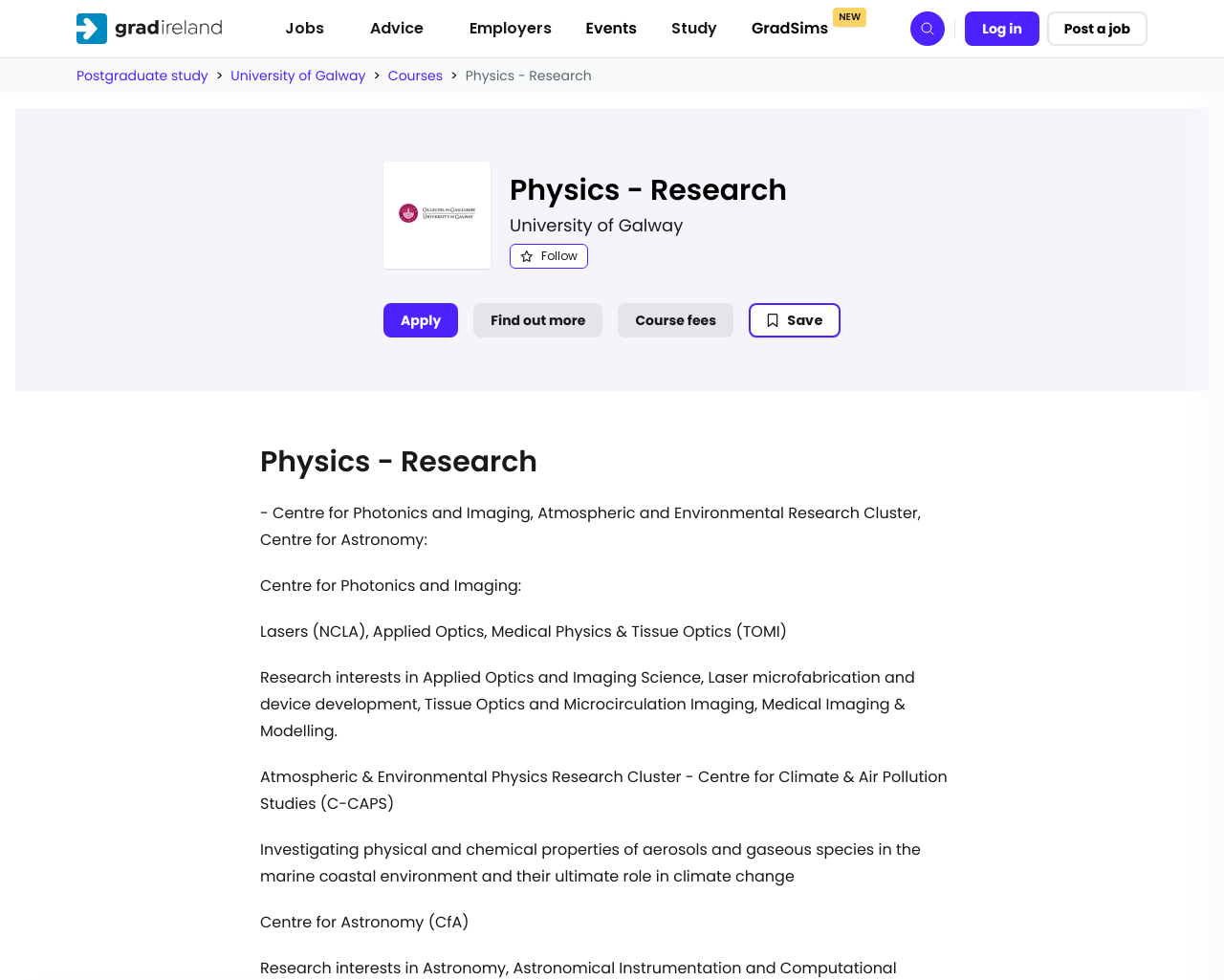Please identify the bounding box coordinates of the region to click in order to complete the given instruction: "Follow the University of Galway". The coordinates should be four float numbers between 0 and 1, i.e., [left, top, right, bottom].

[0.416, 0.249, 0.48, 0.274]